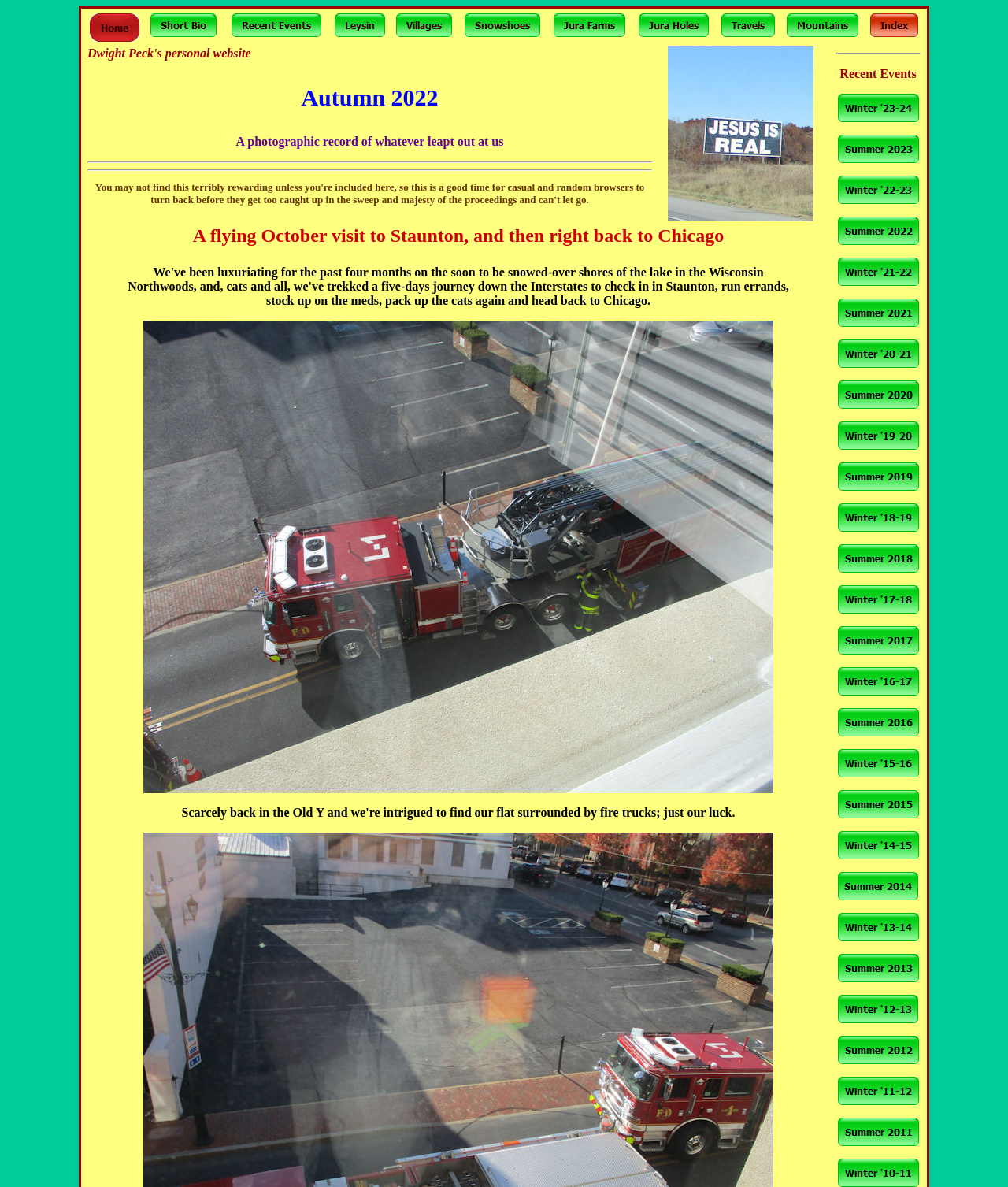Generate an in-depth caption that captures all aspects of the webpage.

This webpage appears to be a blog or journal entry about a trip to Staunton and then back to Chicago. At the top, there is a row of 12 small images, each with a corresponding link. Below this row, there is a horizontal separator line. 

The main content of the page is a text block that describes a flying visit to Staunton and then a return to Chicago. To the left of this text, there is a large image that spans almost the entire height of the page. 

On the right side of the page, there is a column of 15 links, each with a small corresponding image. These links are stacked vertically, with a small gap between each one. The column of links starts from the top of the page, just below the horizontal separator line, and continues down to the bottom of the page. 

At the very bottom of the page, there is another horizontal separator line.